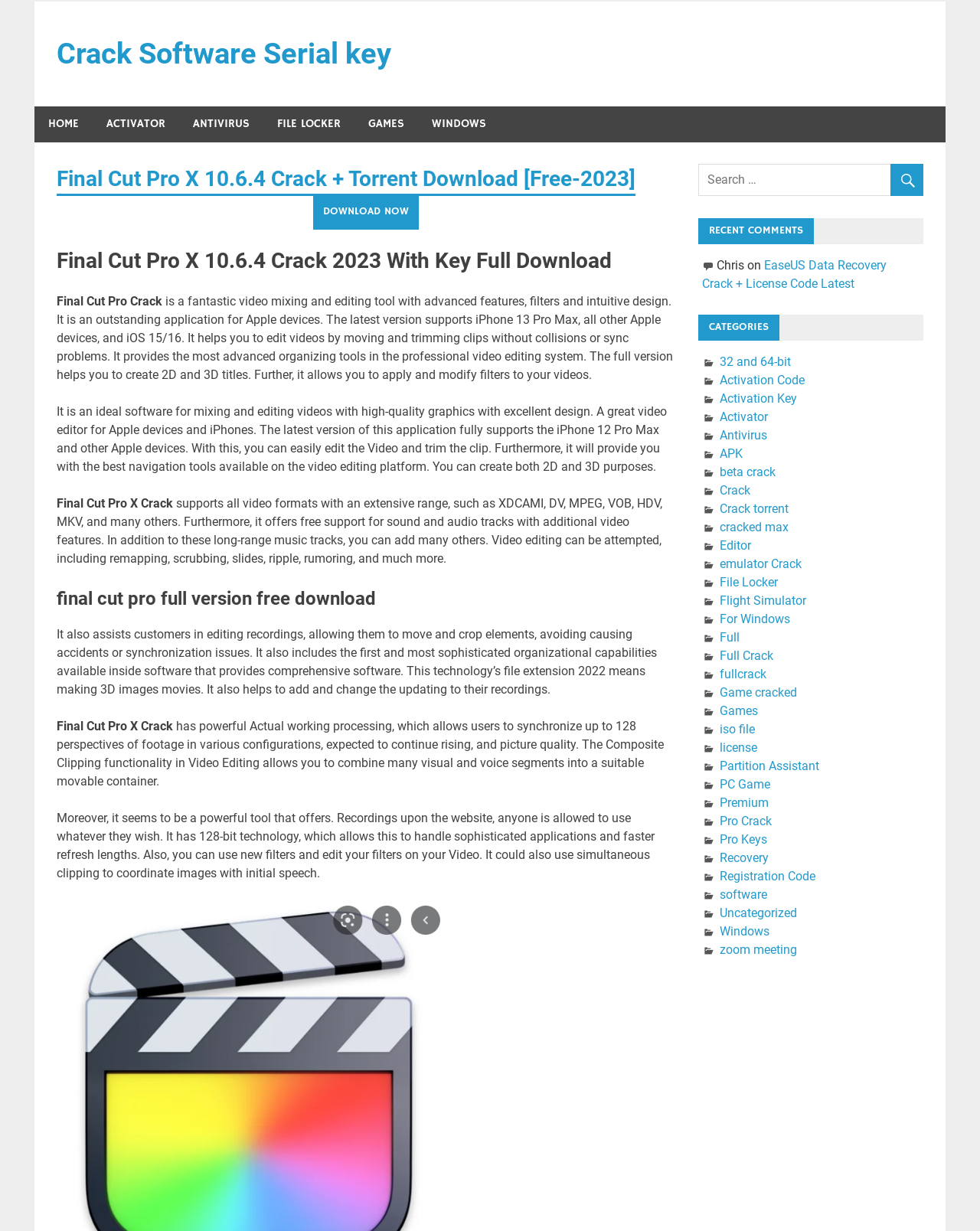Could you determine the bounding box coordinates of the clickable element to complete the instruction: "Click on the DOWNLOAD NOW button"? Provide the coordinates as four float numbers between 0 and 1, i.e., [left, top, right, bottom].

[0.32, 0.158, 0.428, 0.187]